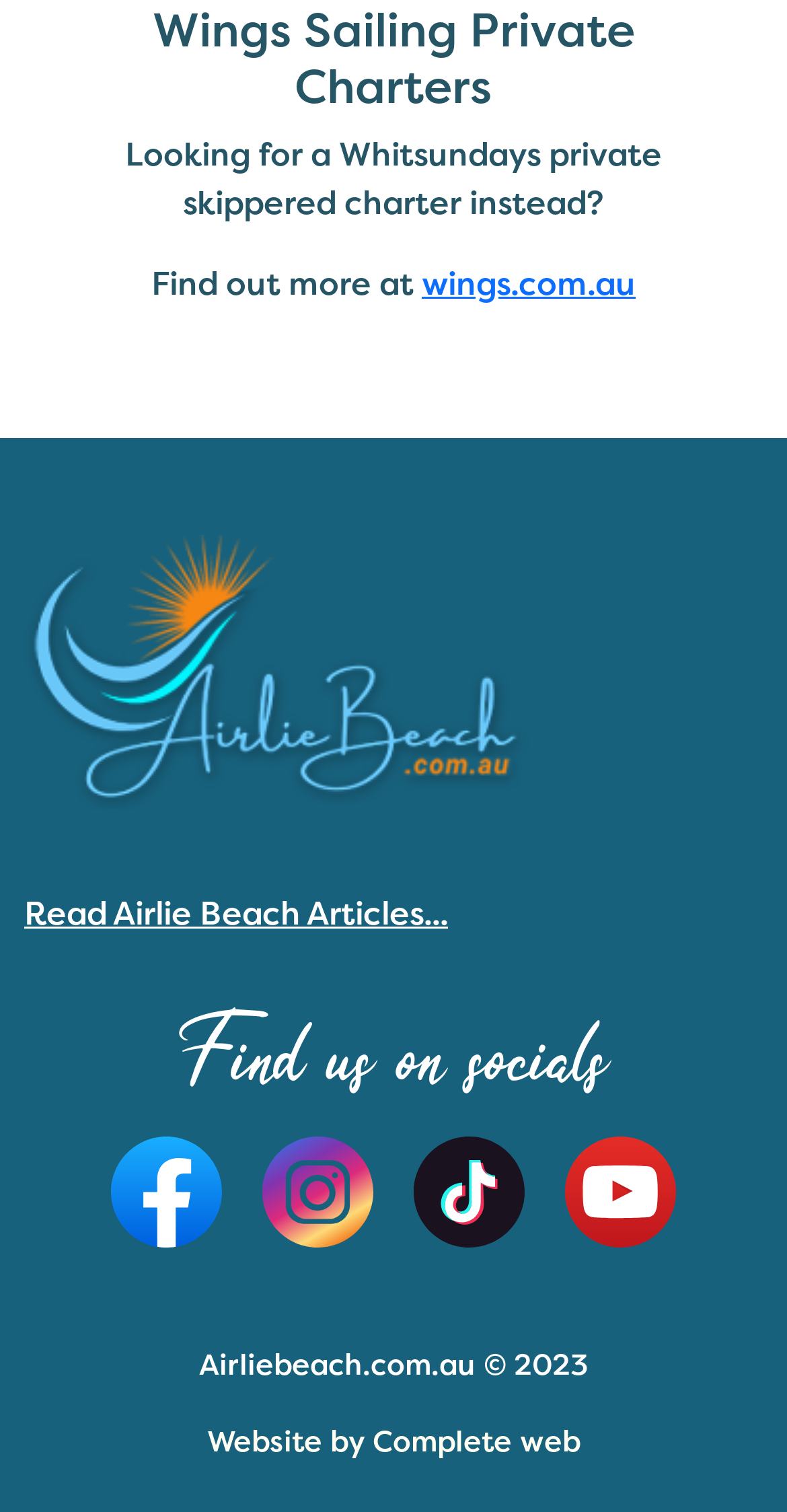Please study the image and answer the question comprehensively:
What is the website's social media presence?

The webpage has a section labeled 'Find us on socials' with links to Facebook, Instagram, TikTok, and YouTube, indicating that the website has a presence on these social media platforms.